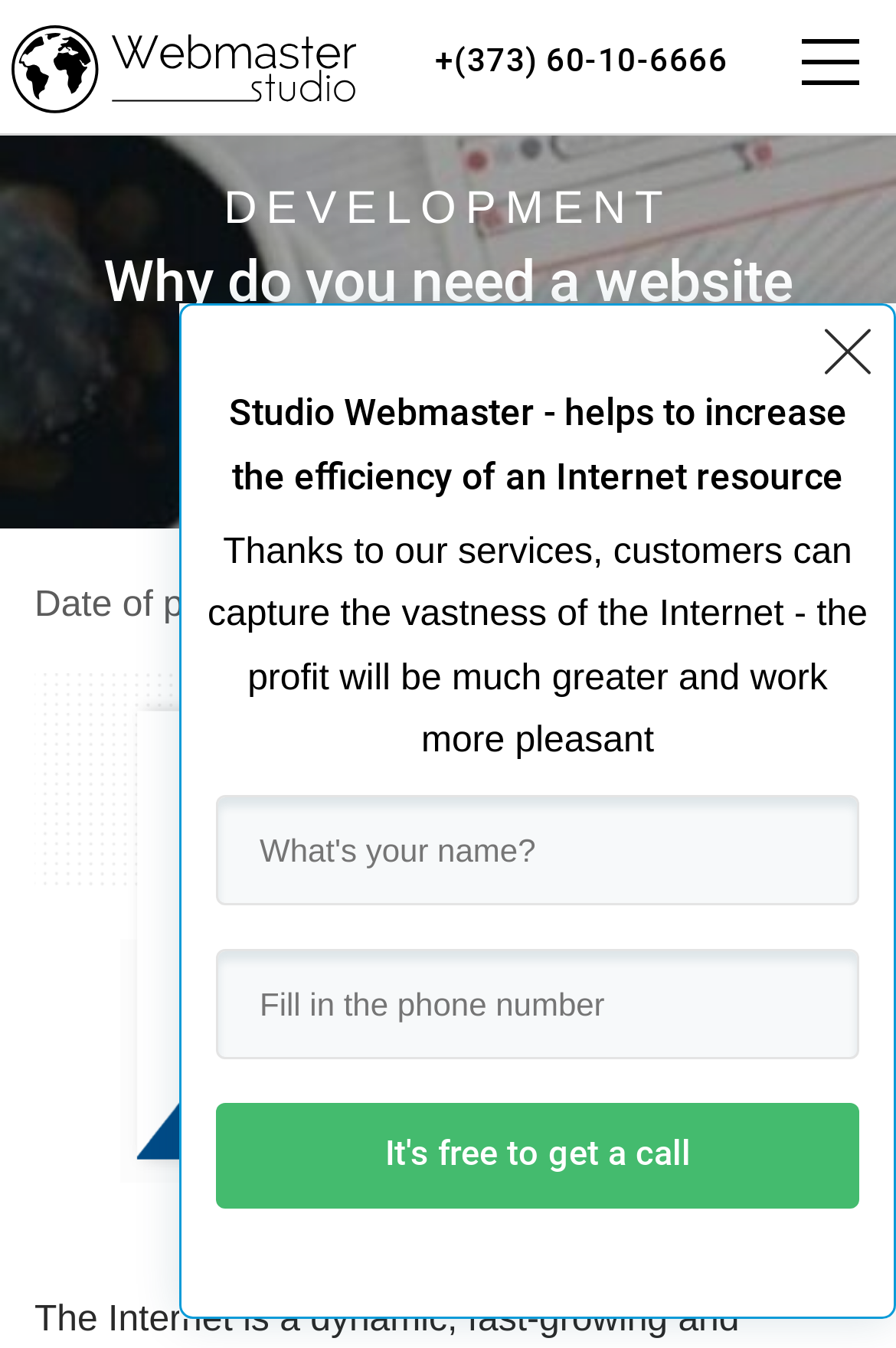Identify the bounding box coordinates of the HTML element based on this description: "+(373) 60-10-6666".

[0.485, 0.031, 0.812, 0.058]